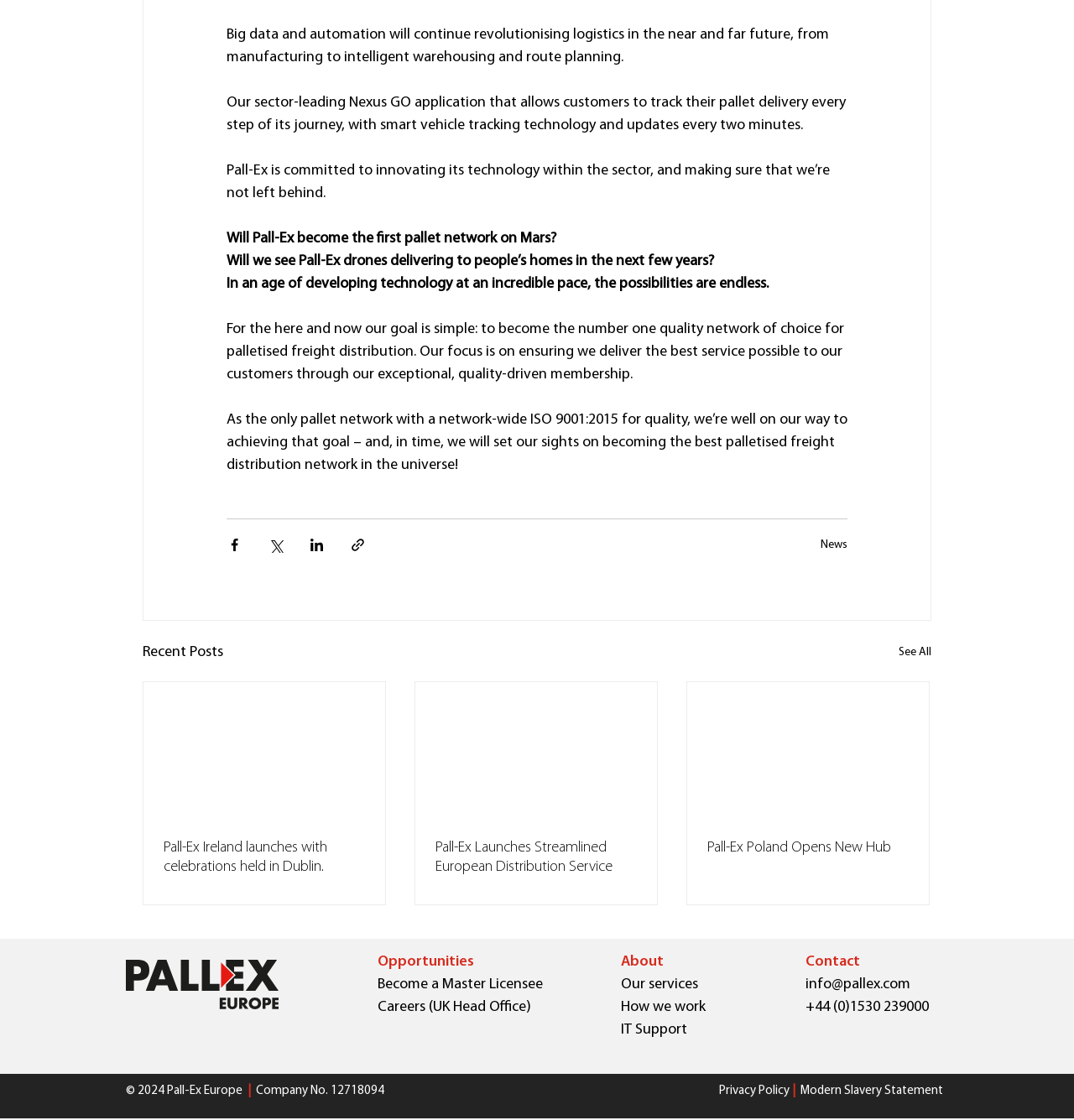Can you provide the bounding box coordinates for the element that should be clicked to implement the instruction: "Click the 'ABOUT US' link"?

None